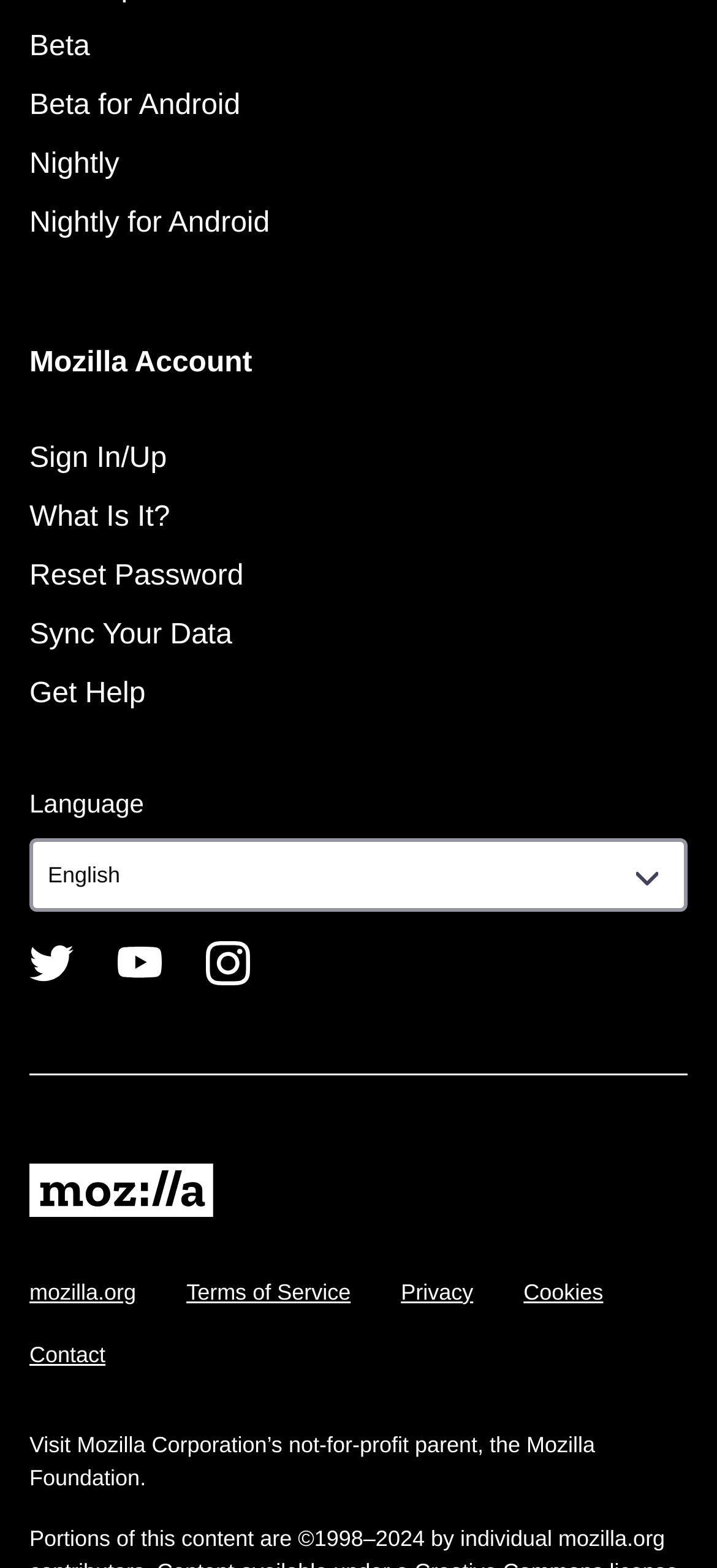Indicate the bounding box coordinates of the element that needs to be clicked to satisfy the following instruction: "Click on the 'The Name Change Thread' link". The coordinates should be four float numbers between 0 and 1, i.e., [left, top, right, bottom].

None